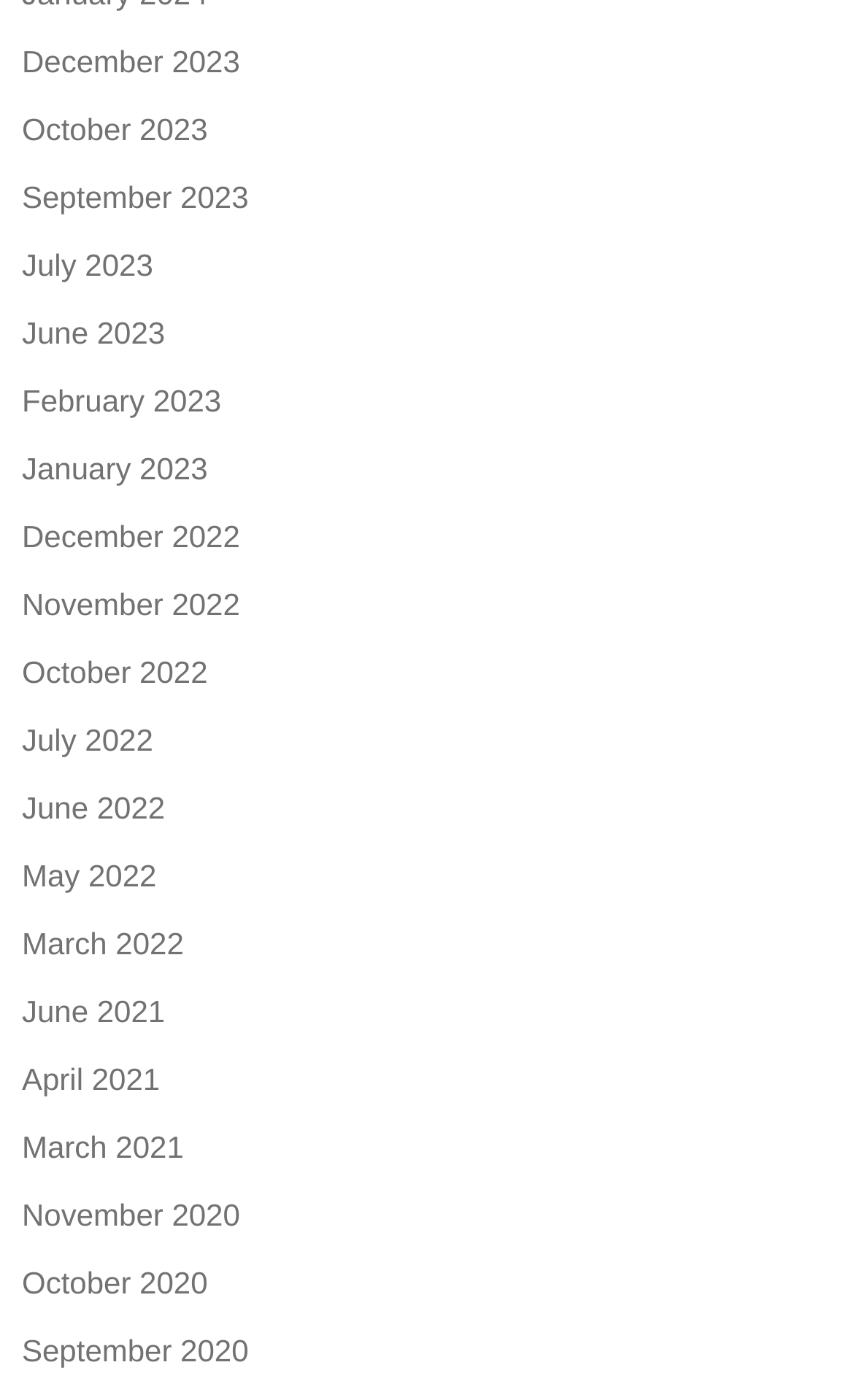Provide the bounding box coordinates for the area that should be clicked to complete the instruction: "View December 2023".

[0.026, 0.031, 0.281, 0.056]